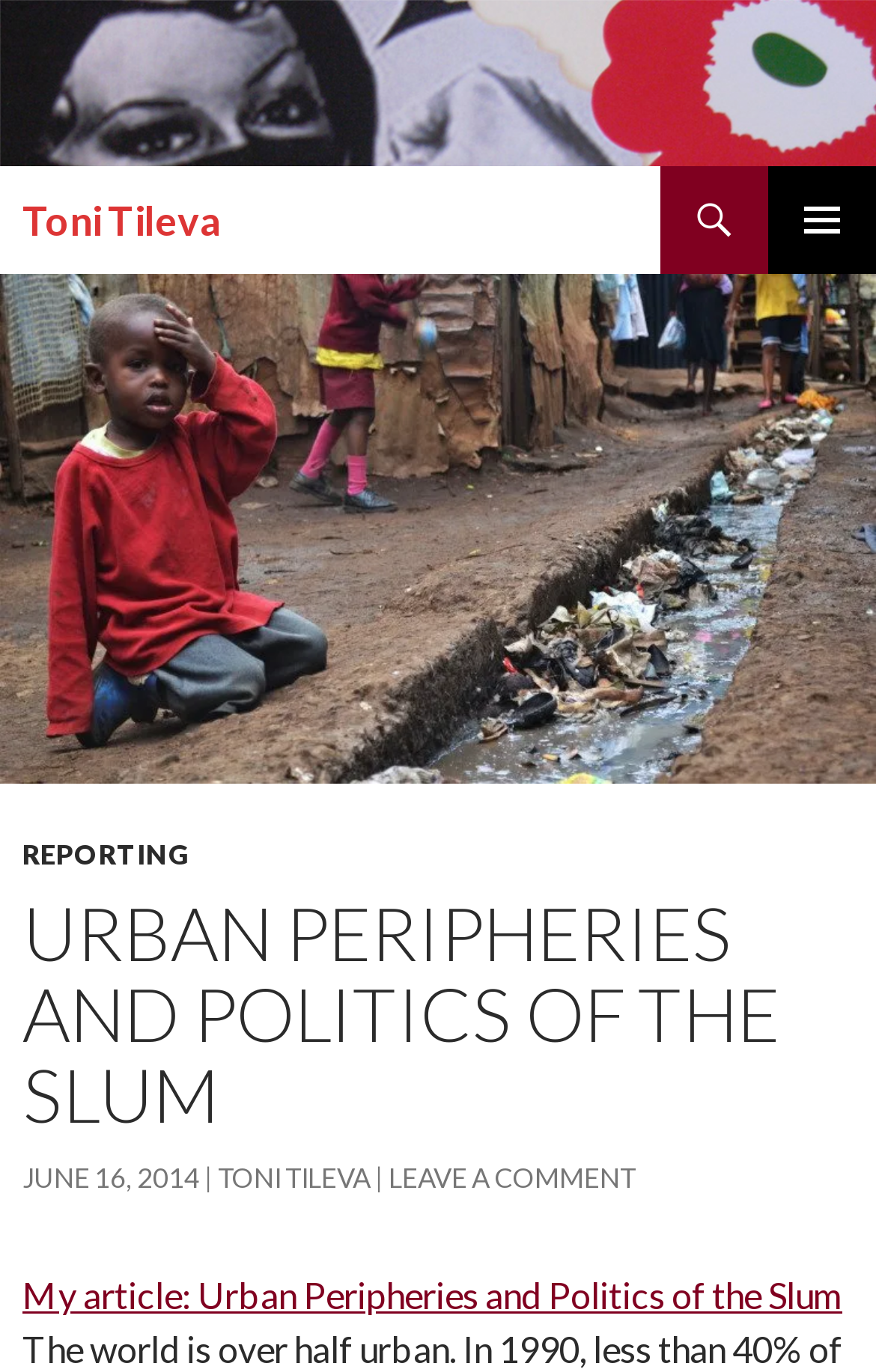Pinpoint the bounding box coordinates of the clickable element needed to complete the instruction: "Get information on data processing". The coordinates should be provided as four float numbers between 0 and 1: [left, top, right, bottom].

None